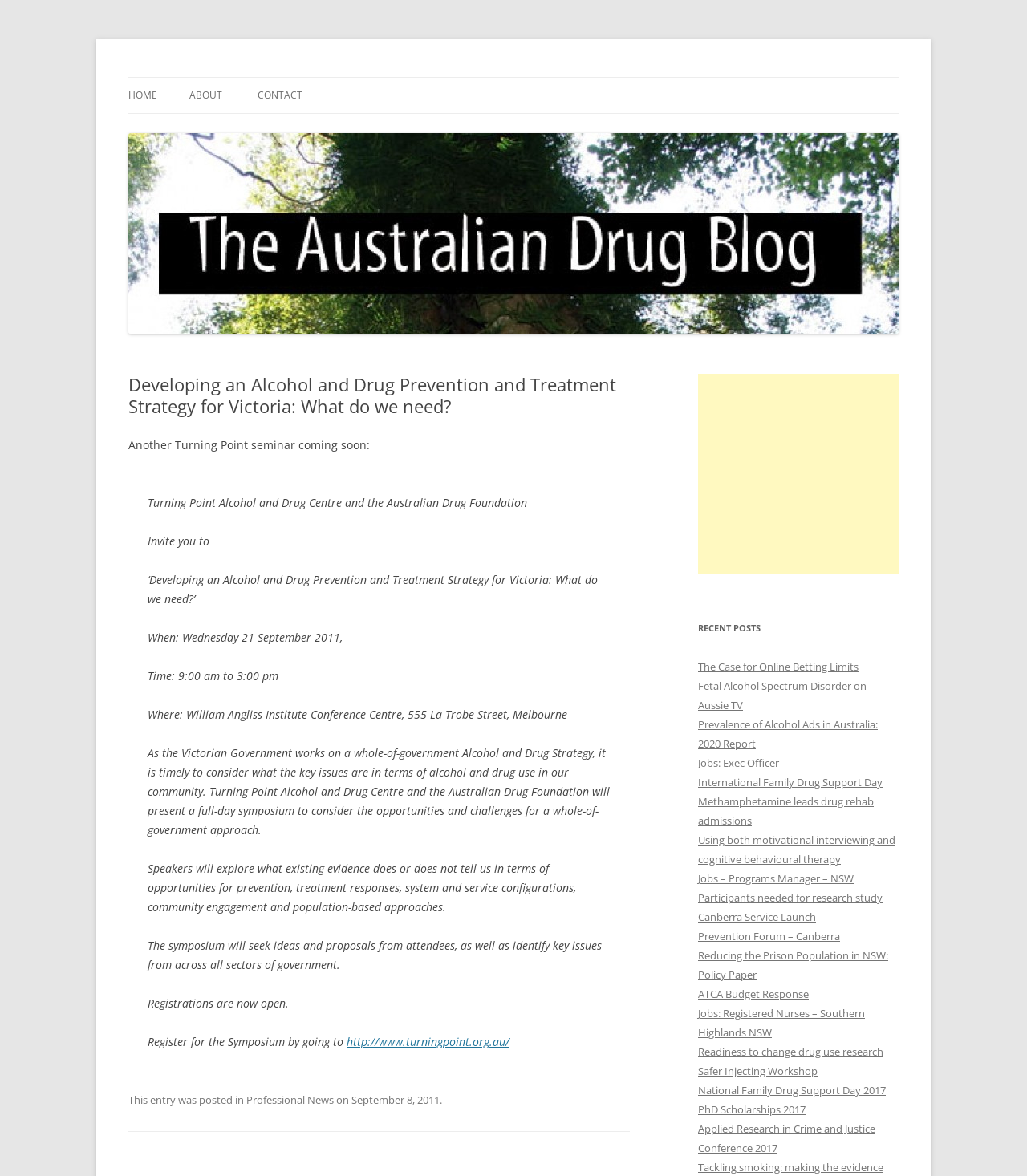Please provide a brief answer to the question using only one word or phrase: 
How can one register for the seminar?

By going to http://www.turningpoint.org.au/